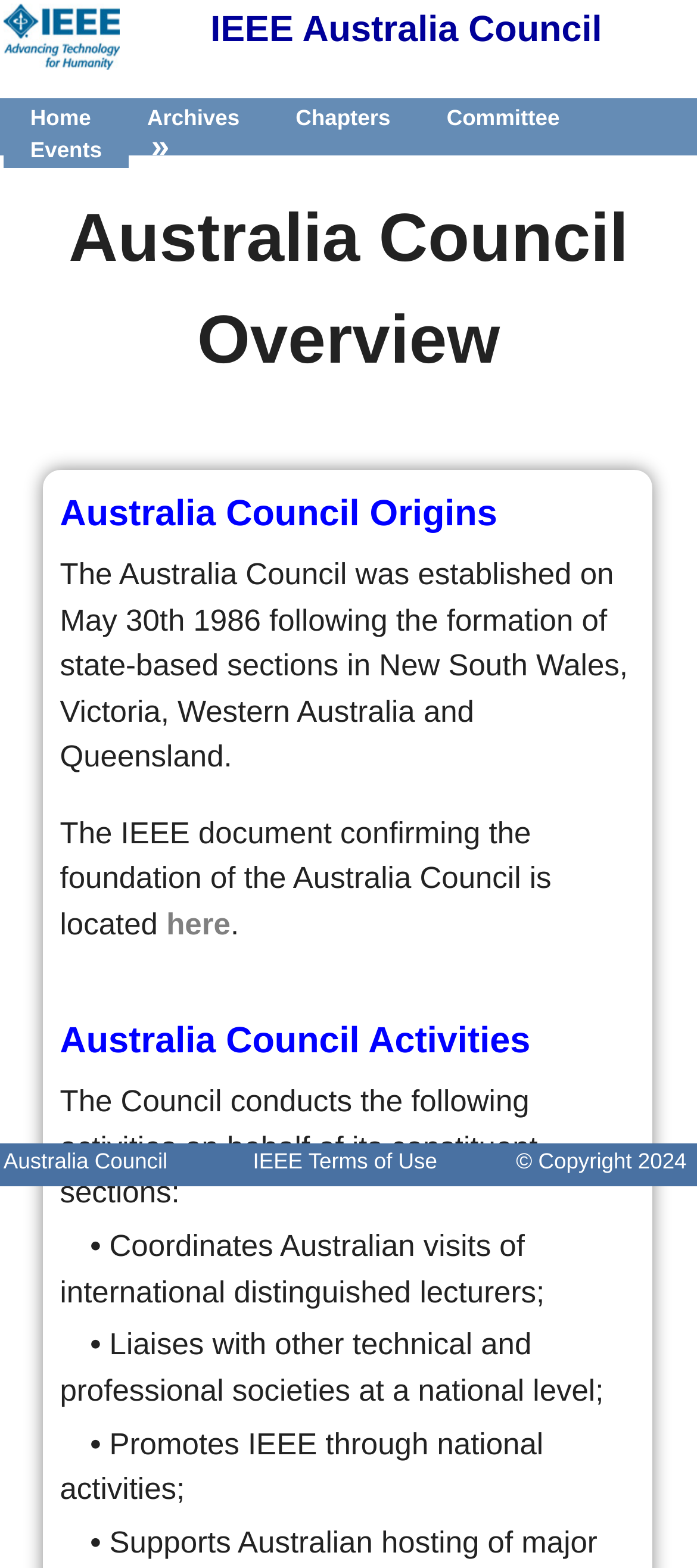When was the Australia Council established?
Answer the question with just one word or phrase using the image.

May 30th 1986